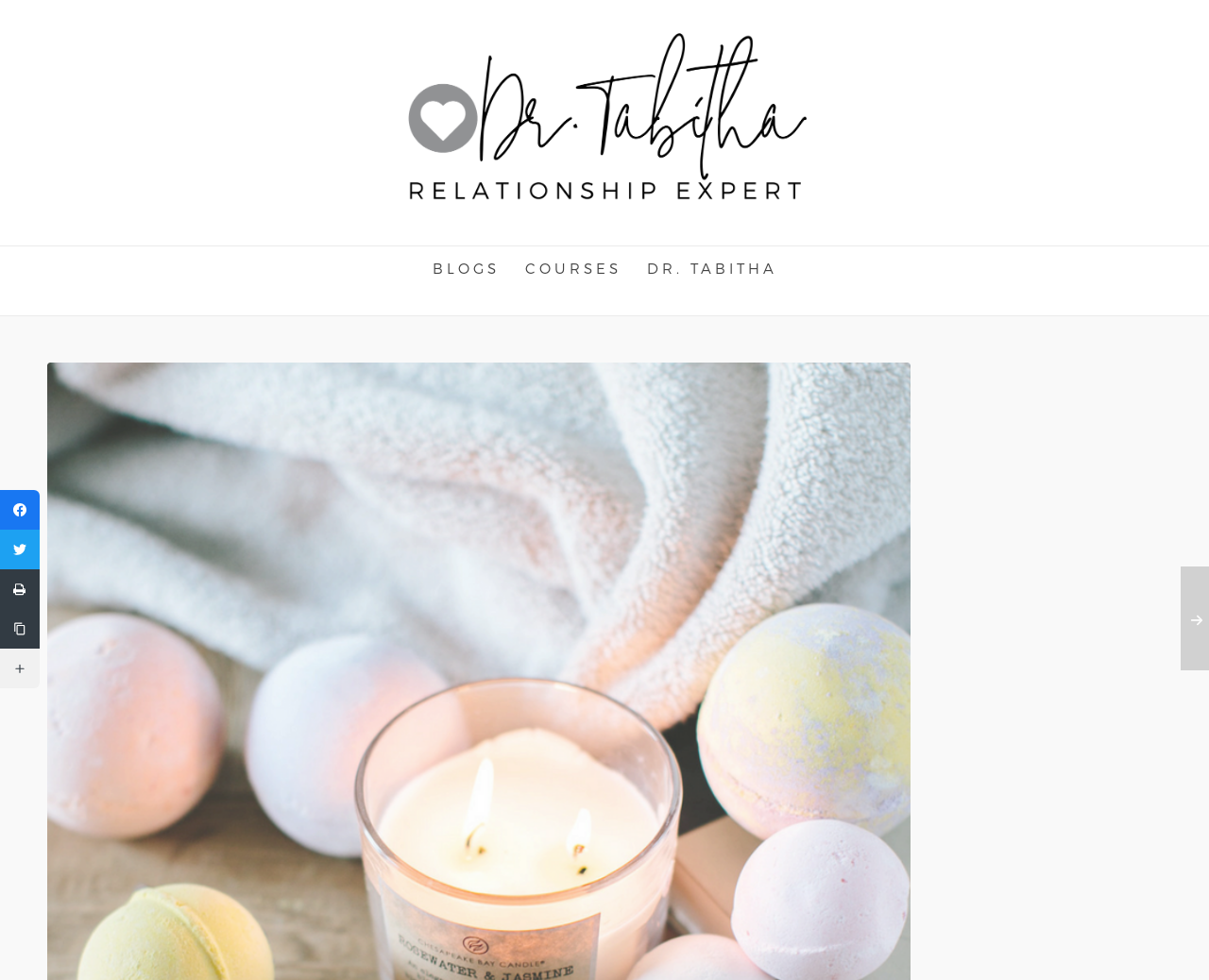For the following element description, predict the bounding box coordinates in the format (top-left x, top-left y, bottom-right x, bottom-right y). All values should be floating point numbers between 0 and 1. Description: BLOGS

[0.347, 0.251, 0.424, 0.292]